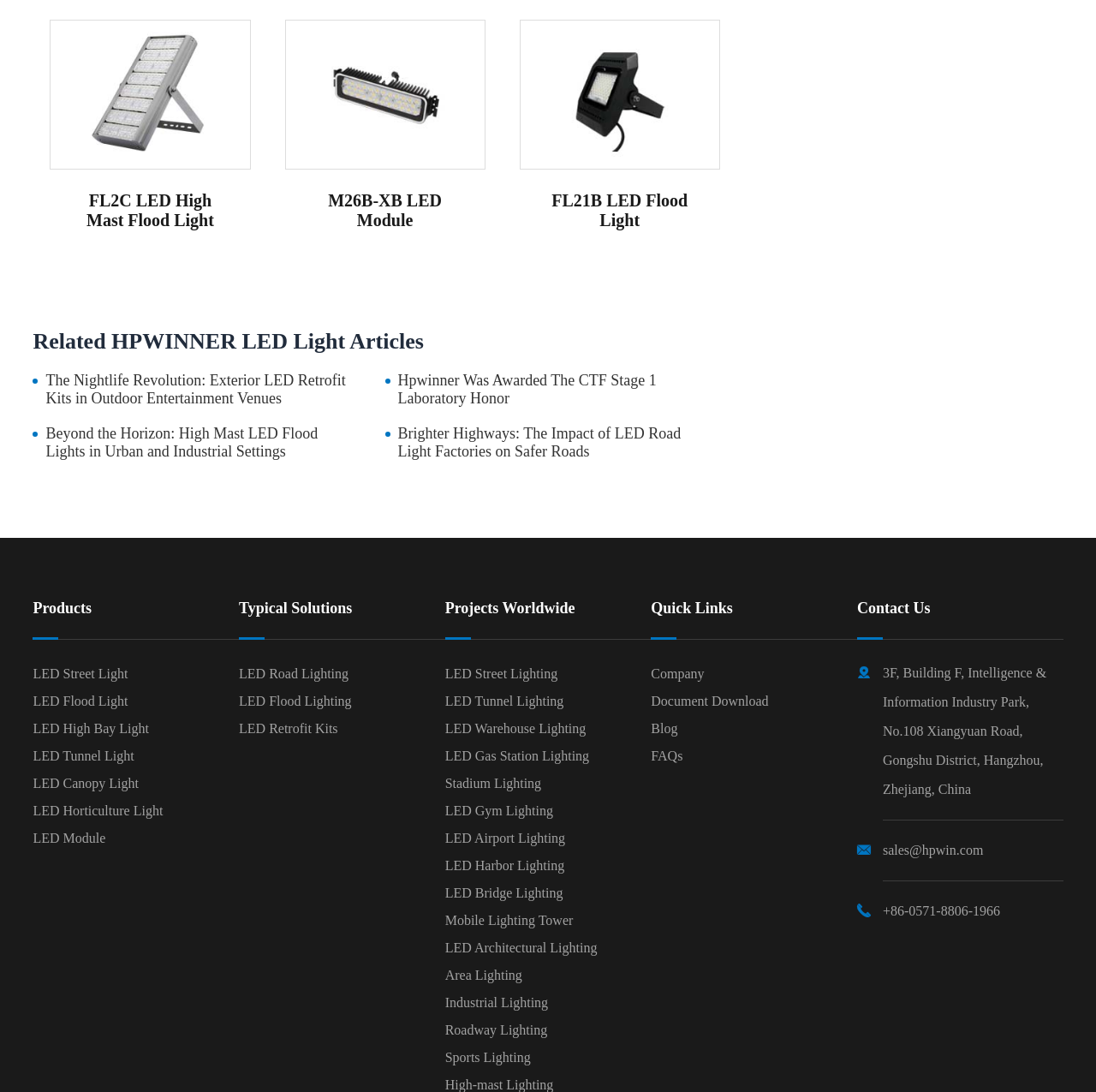Provide a one-word or short-phrase response to the question:
How can visitors contact the company?

Through email or phone